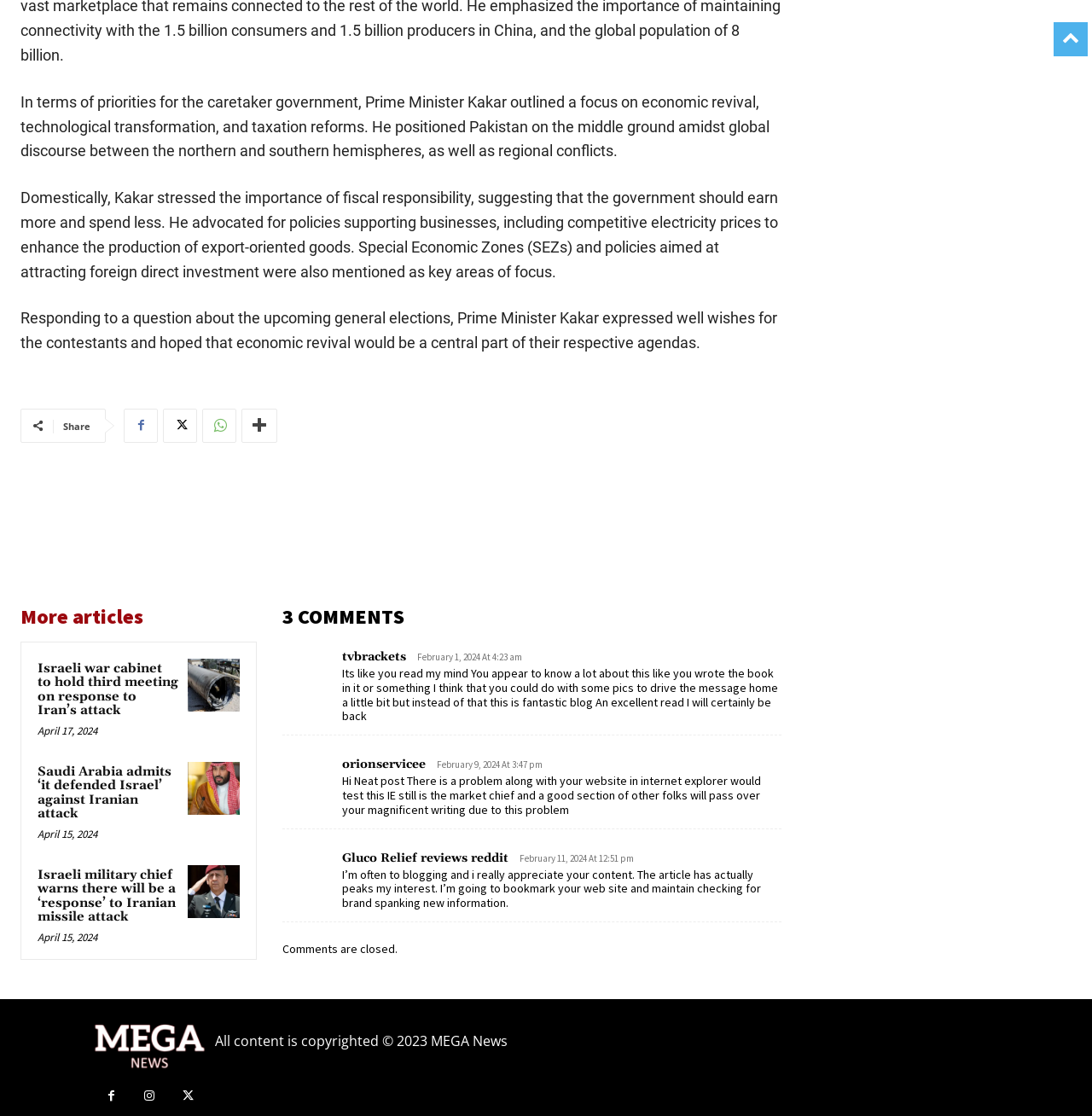Could you find the bounding box coordinates of the clickable area to complete this instruction: "Read the comments"?

[0.259, 0.54, 0.716, 0.566]